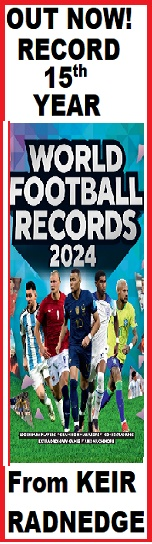Answer this question in one word or a short phrase: Who is the author of the book?

KEIR RADNEDGE